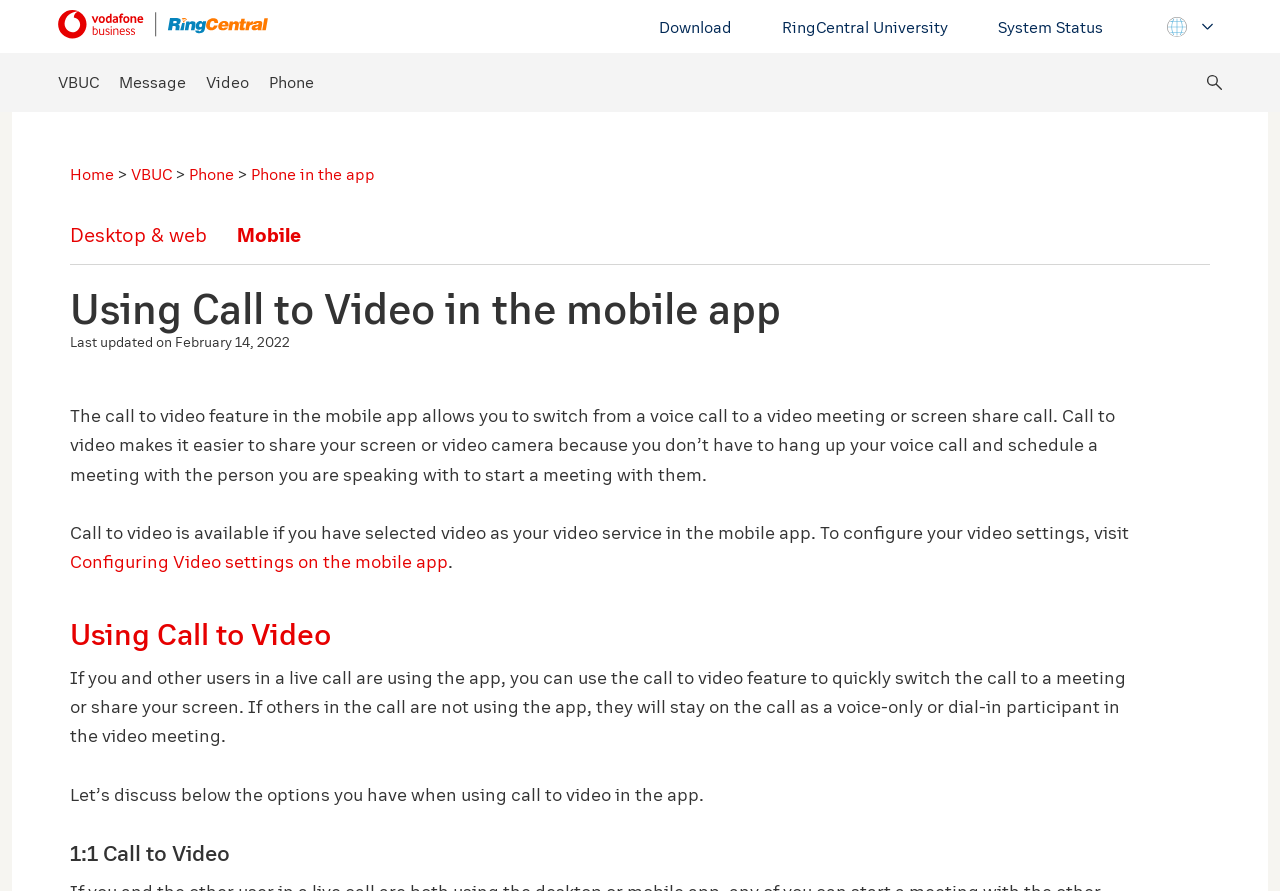Highlight the bounding box coordinates of the region I should click on to meet the following instruction: "Learn about Configuring Video settings on the mobile app".

[0.055, 0.618, 0.35, 0.642]